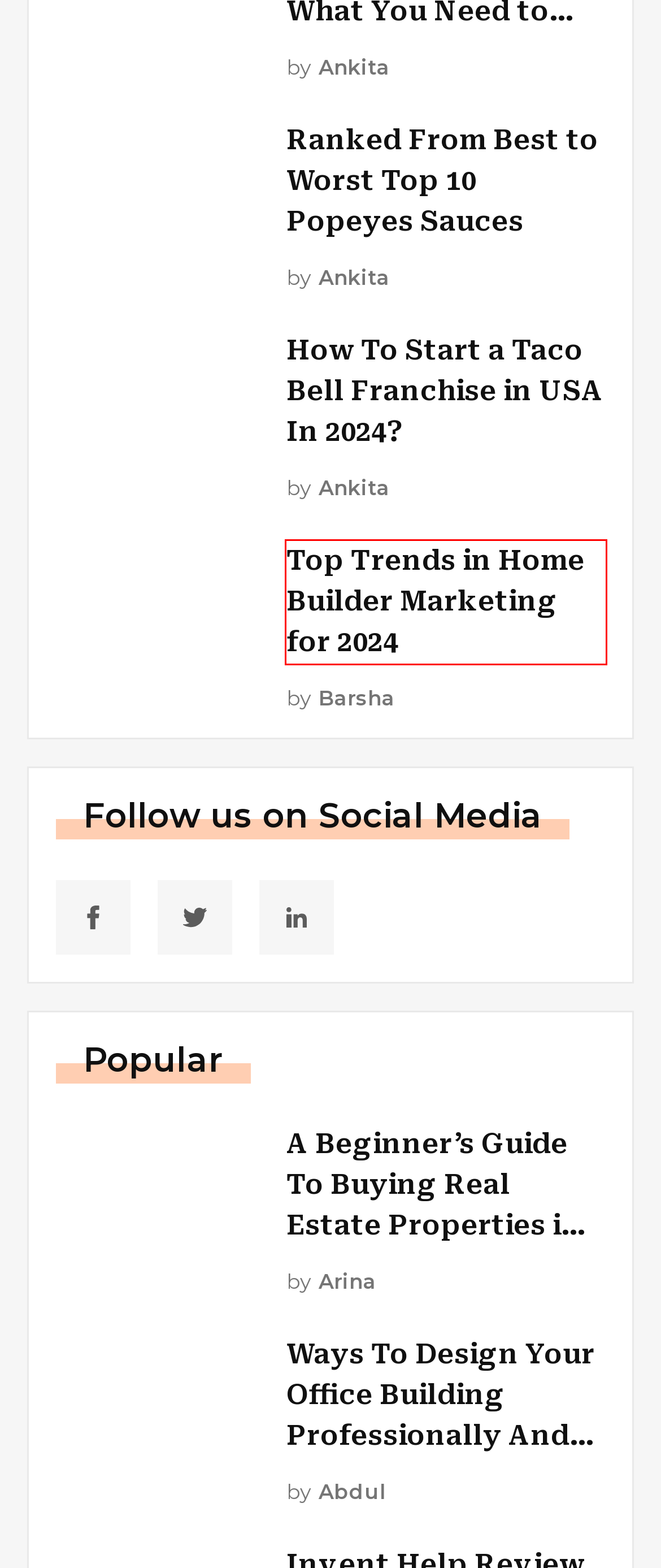You have a screenshot of a webpage with a red rectangle bounding box around a UI element. Choose the best description that matches the new page after clicking the element within the bounding box. The candidate descriptions are:
A. Abdul Aziz Mondal, Author at Real Wealth Business
B. Top Trends in Home Builder Marketing for 2024
C. Ankita Tripathy, Author at Real Wealth Business
D. Arina Smith, Author at Real Wealth Business
E. Popeyes Sauces: Top 10 Ranked From Best to Worst
F. Real Estate Properties in Malta: A Beginner’s Guide To Buying
G. Taco Bell Franchise: How To Start in 2024?
H. Design Your Office Building: Convert Your Office Building

B